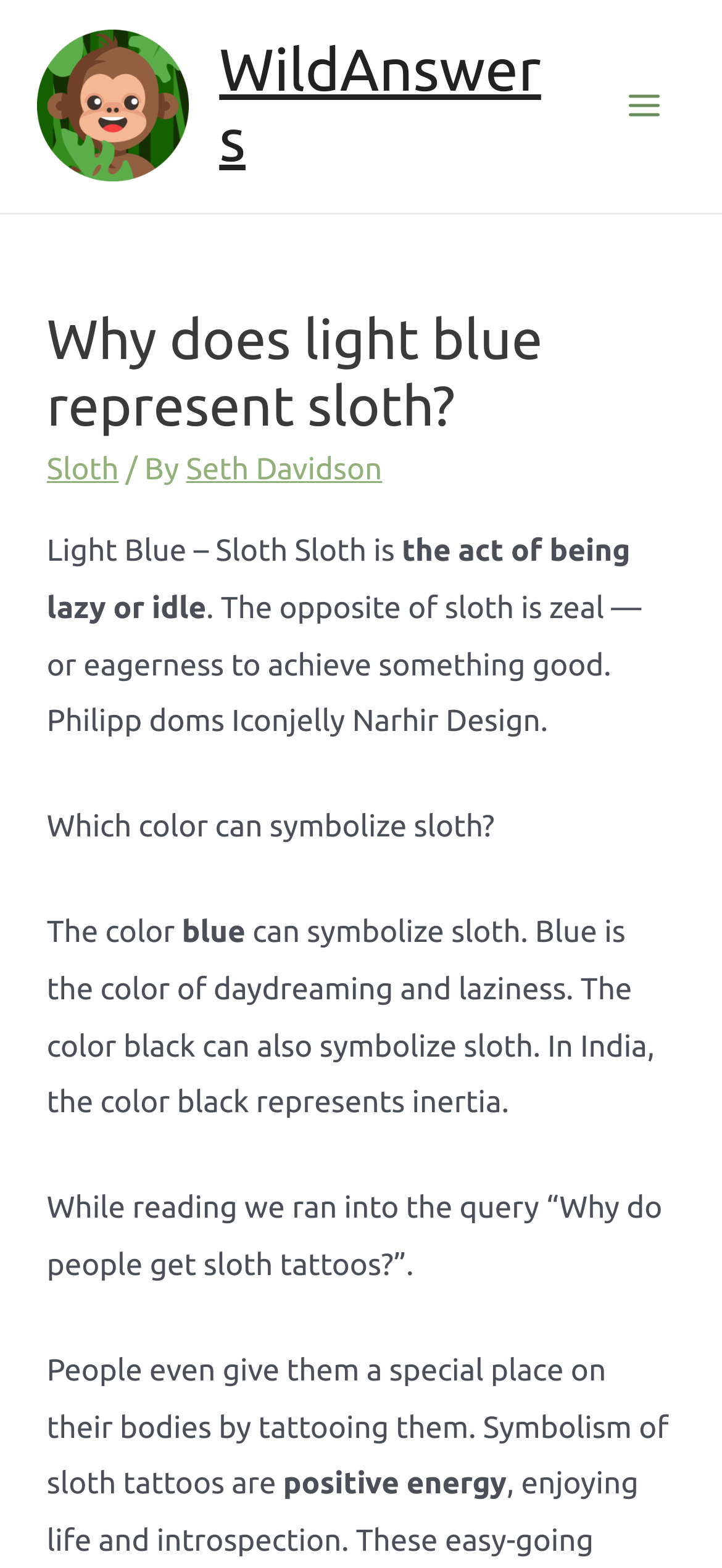Reply to the question with a single word or phrase:
What color can symbolize sloth?

blue